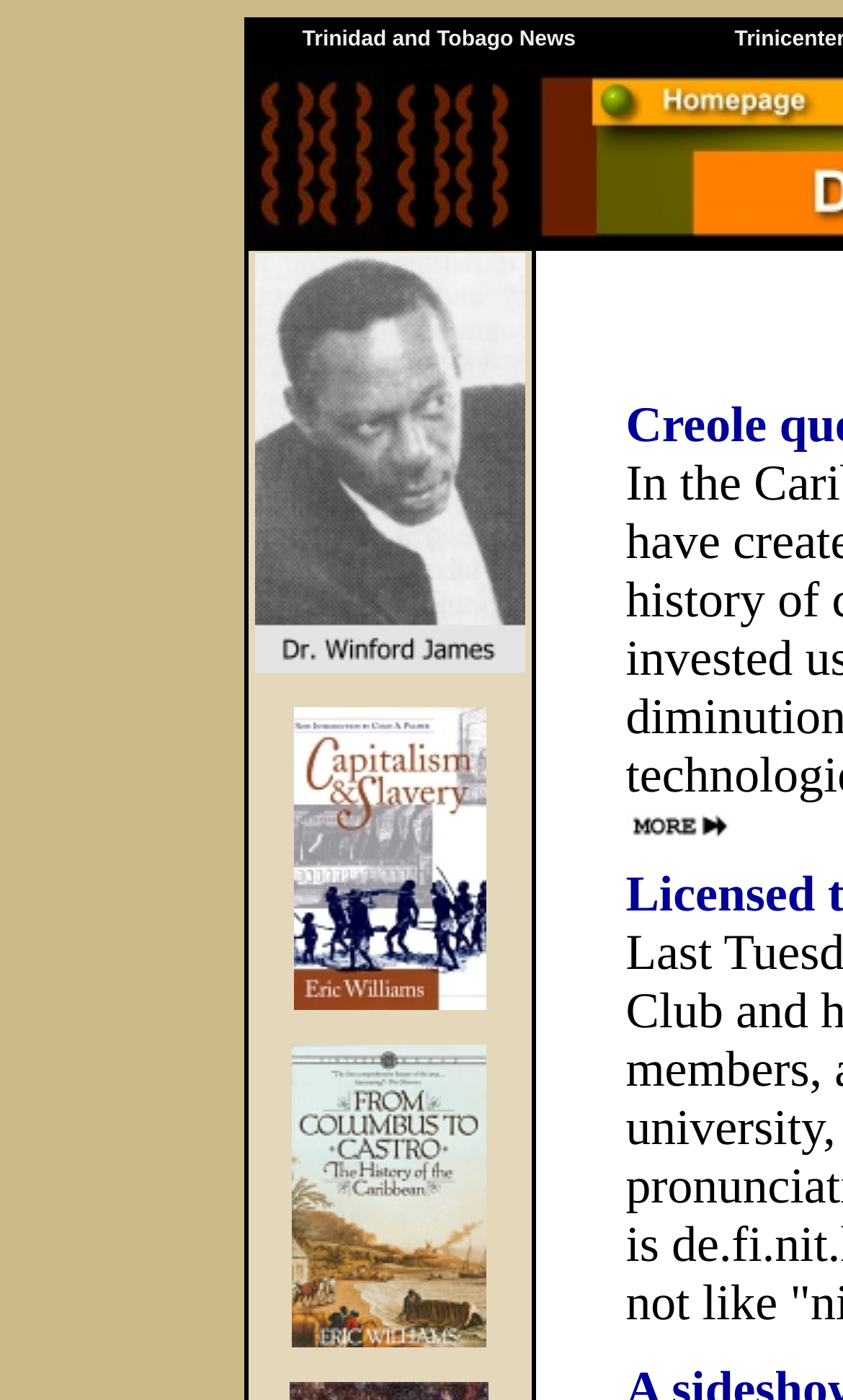What is the topic of the news section?
Use the information from the screenshot to give a comprehensive response to the question.

The layout table cell element with the description 'Trinidad and Tobago News' and its bounding box coordinates [0.288, 0.012, 0.753, 0.043] suggests that the news section is related to Trinidad and Tobago News.